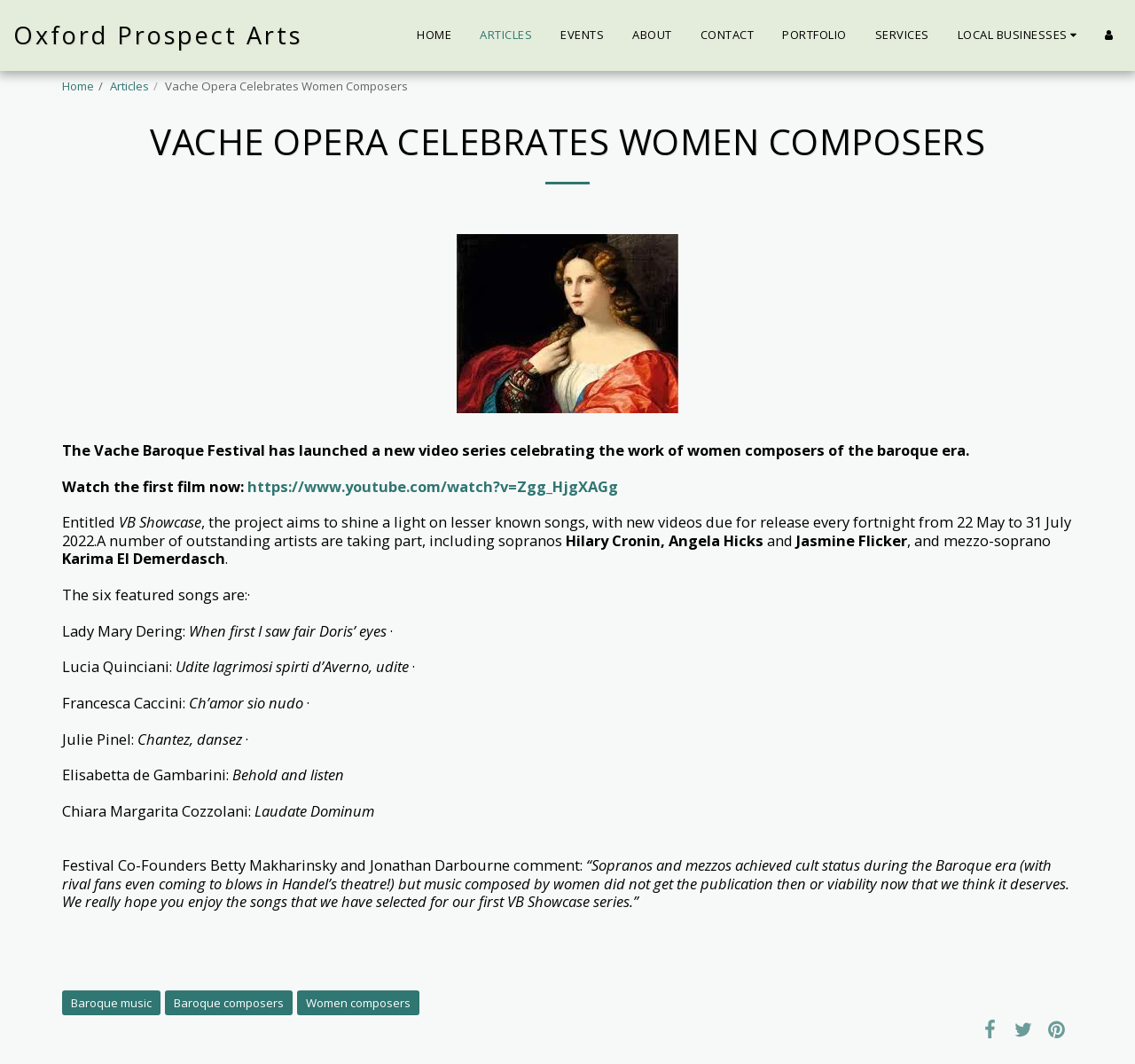Identify the bounding box coordinates of the element to click to follow this instruction: 'Read about the VB Showcase project'. Ensure the coordinates are four float values between 0 and 1, provided as [left, top, right, bottom].

[0.055, 0.481, 0.105, 0.5]